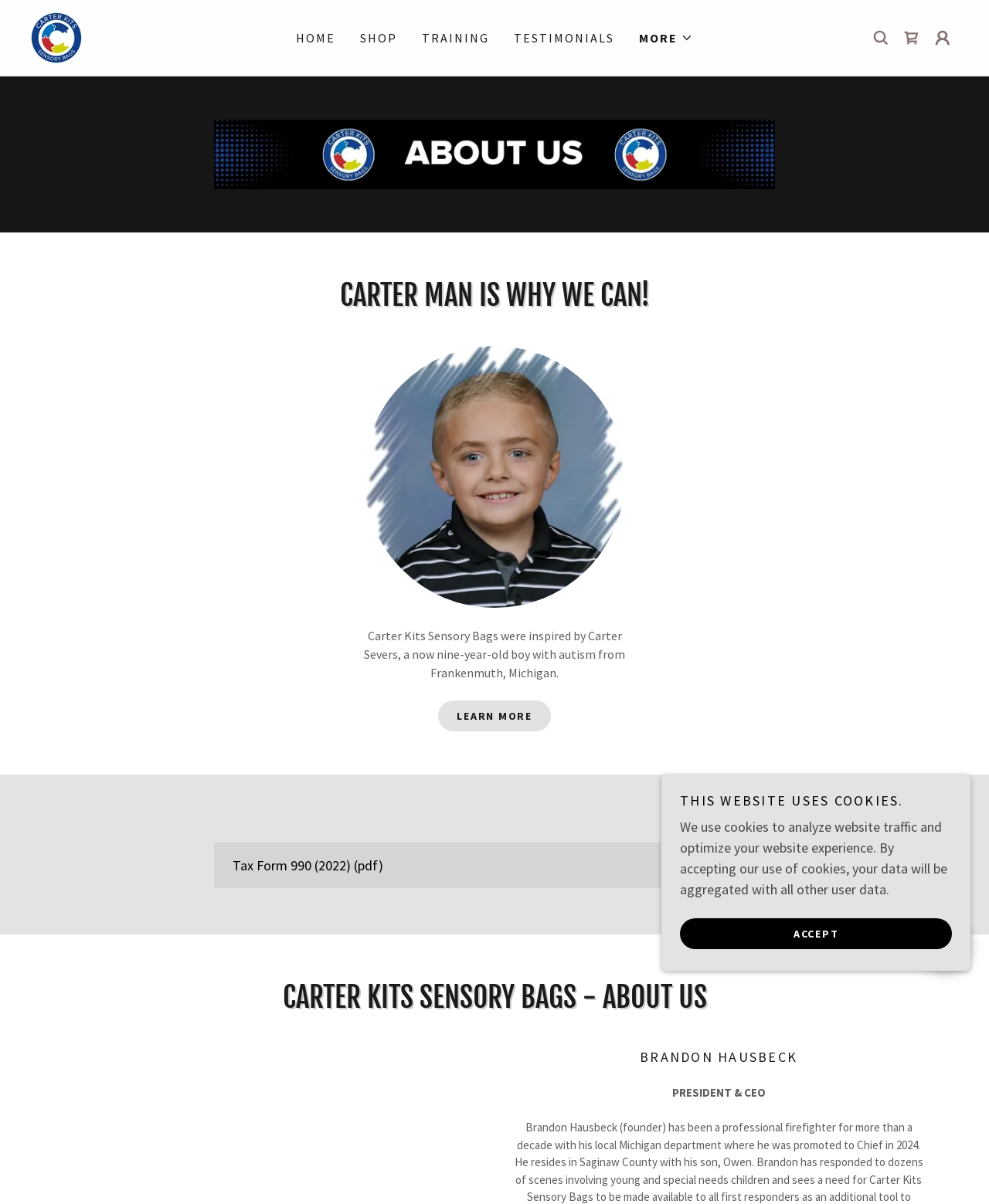Find the bounding box coordinates of the element you need to click on to perform this action: 'Click the Carter Kits link'. The coordinates should be represented by four float values between 0 and 1, in the format [left, top, right, bottom].

[0.031, 0.023, 0.083, 0.037]